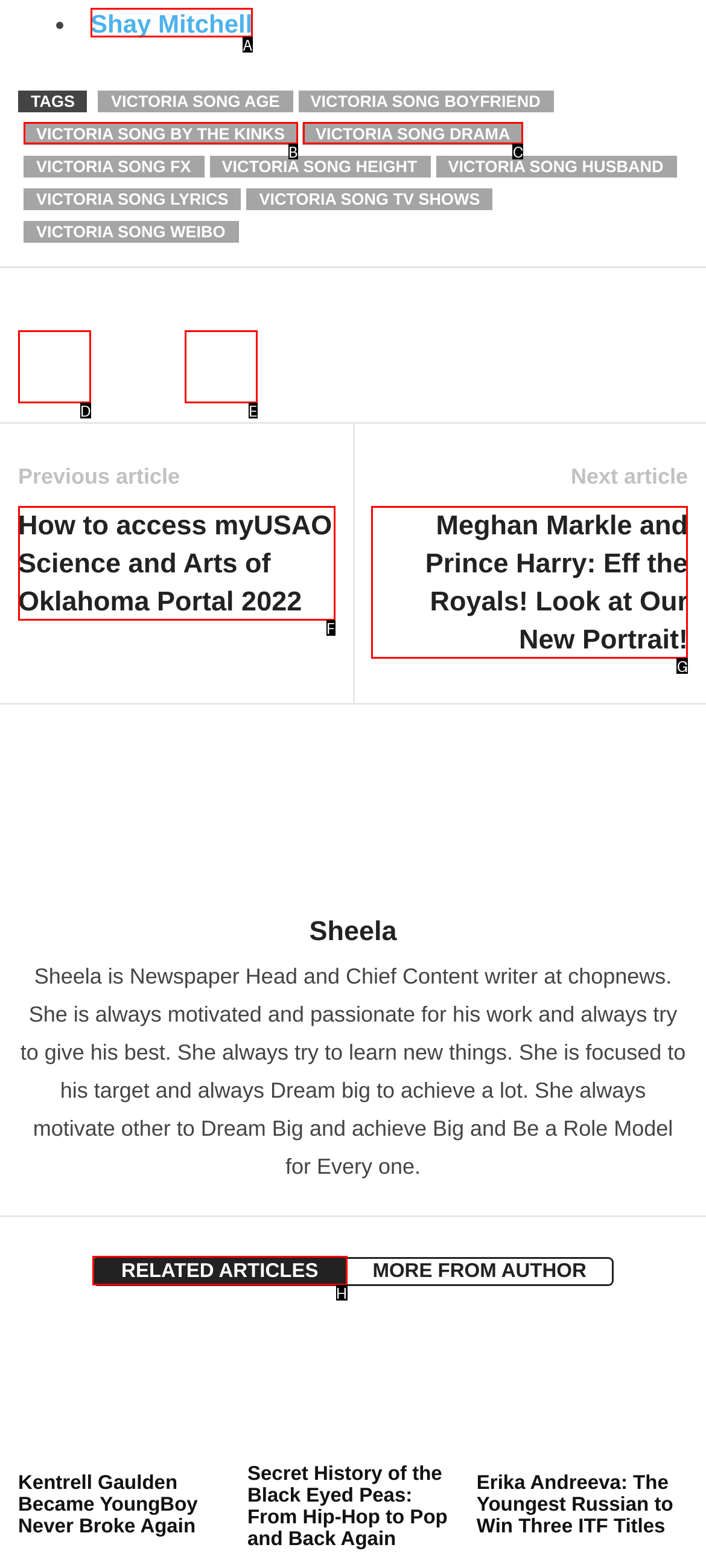Select the option I need to click to accomplish this task: View the article about Meghan Markle and Prince Harry
Provide the letter of the selected choice from the given options.

G